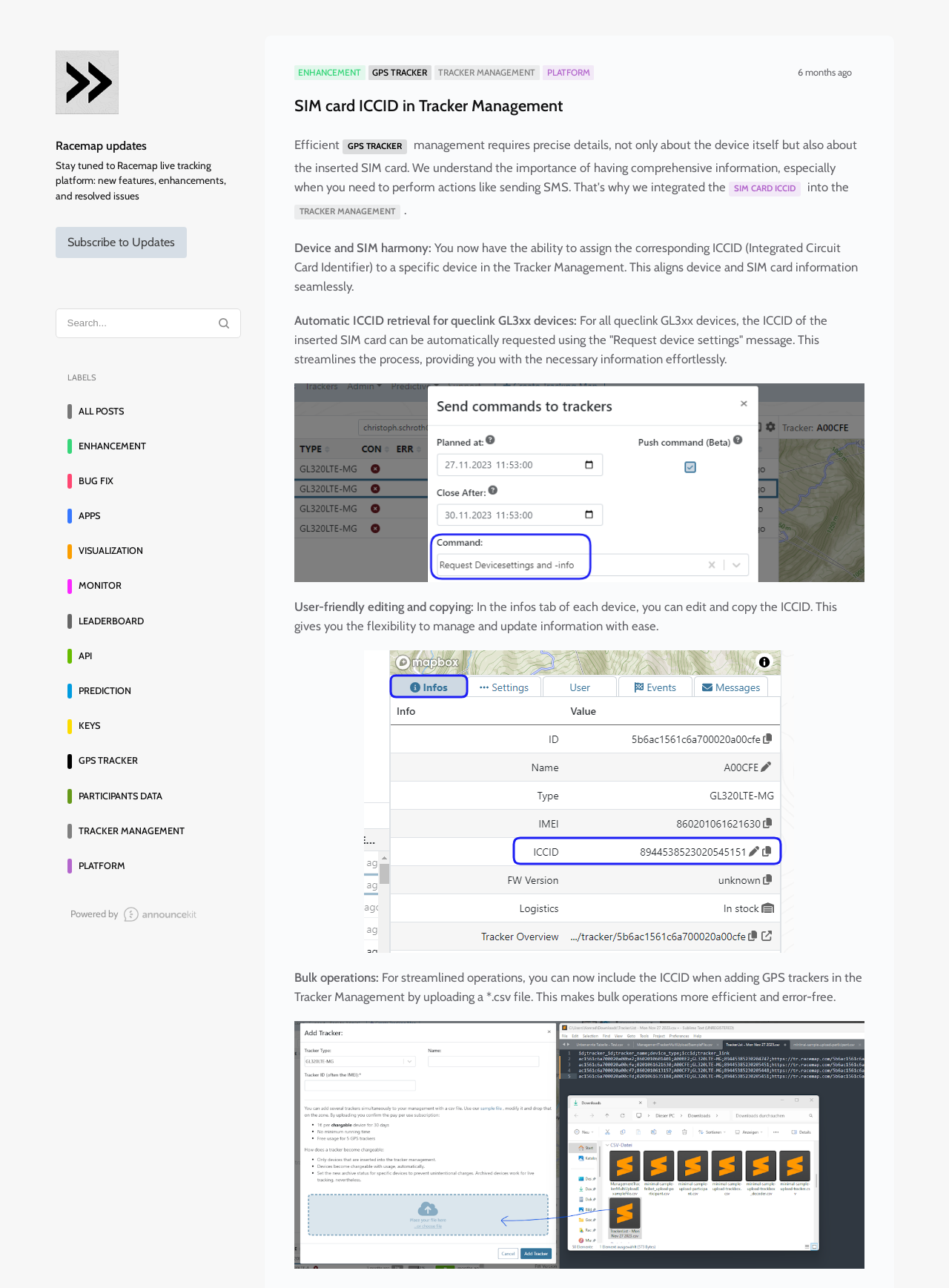Find the coordinates for the bounding box of the element with this description: "→".

None